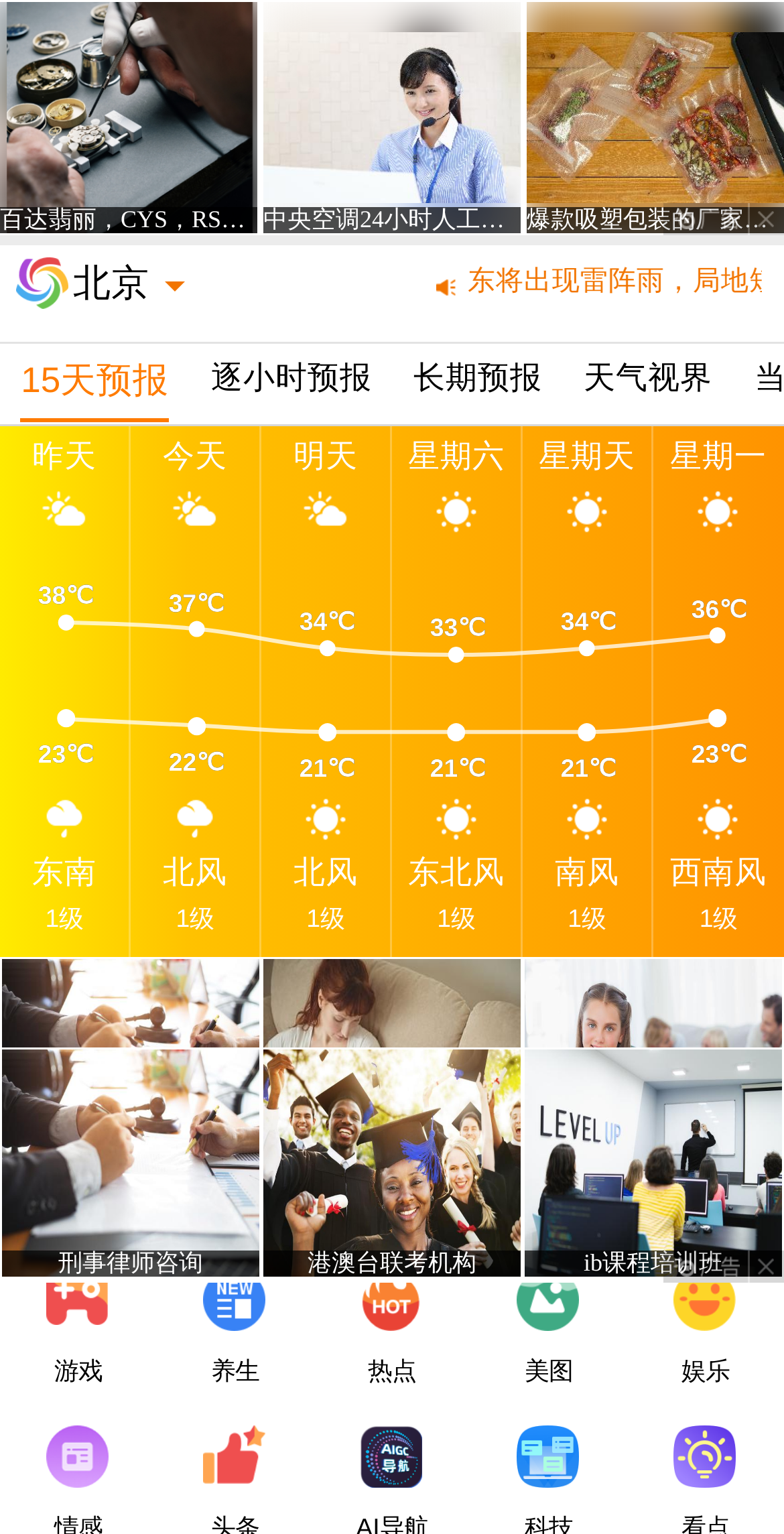Identify the bounding box coordinates for the UI element that matches this description: "昨天 东南 1级".

[0.0, 0.278, 0.167, 0.624]